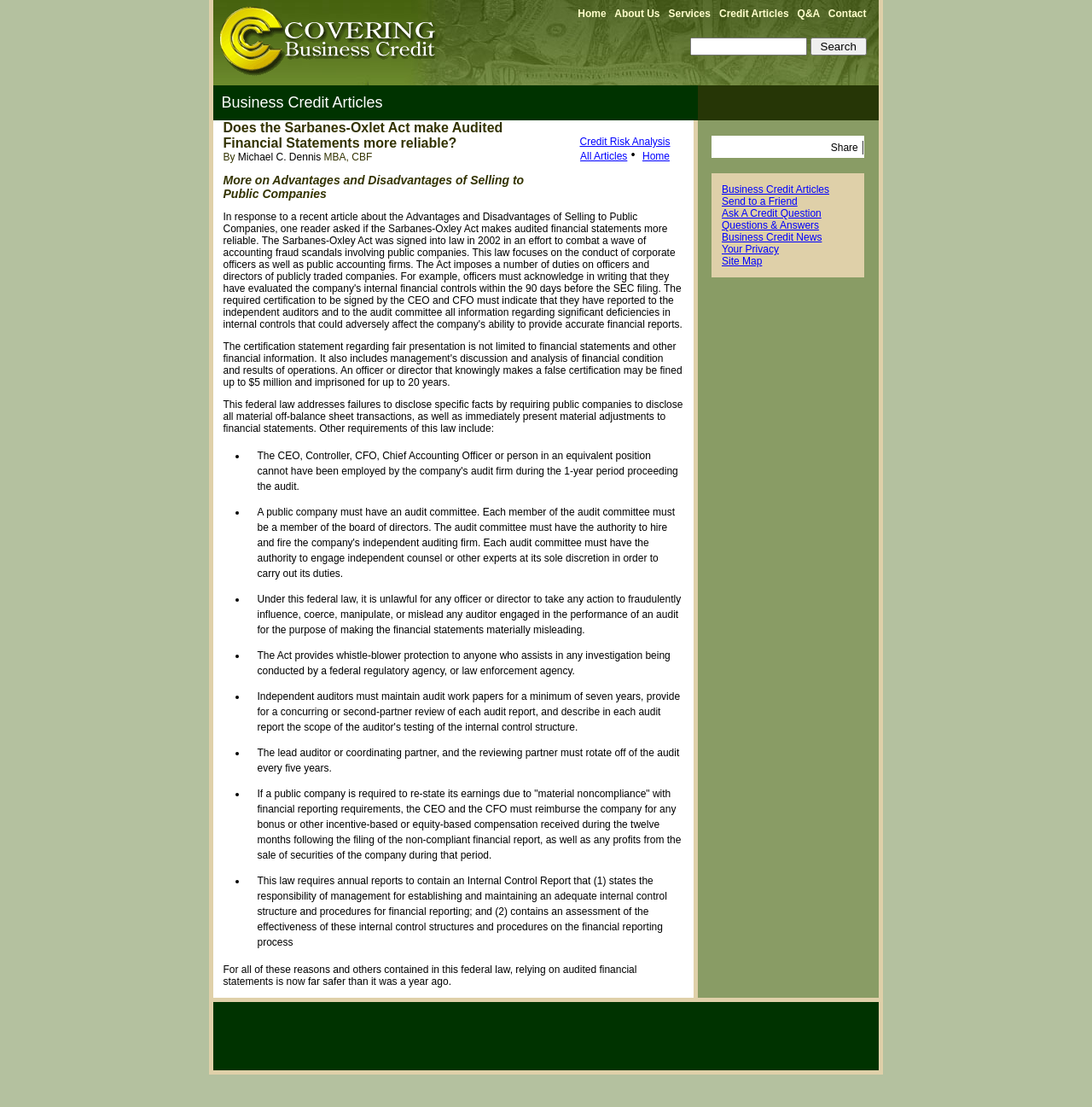Locate the UI element that matches the description About Us in the webpage screenshot. Return the bounding box coordinates in the format (top-left x, top-left y, bottom-right x, bottom-right y), with values ranging from 0 to 1.

[0.563, 0.007, 0.604, 0.018]